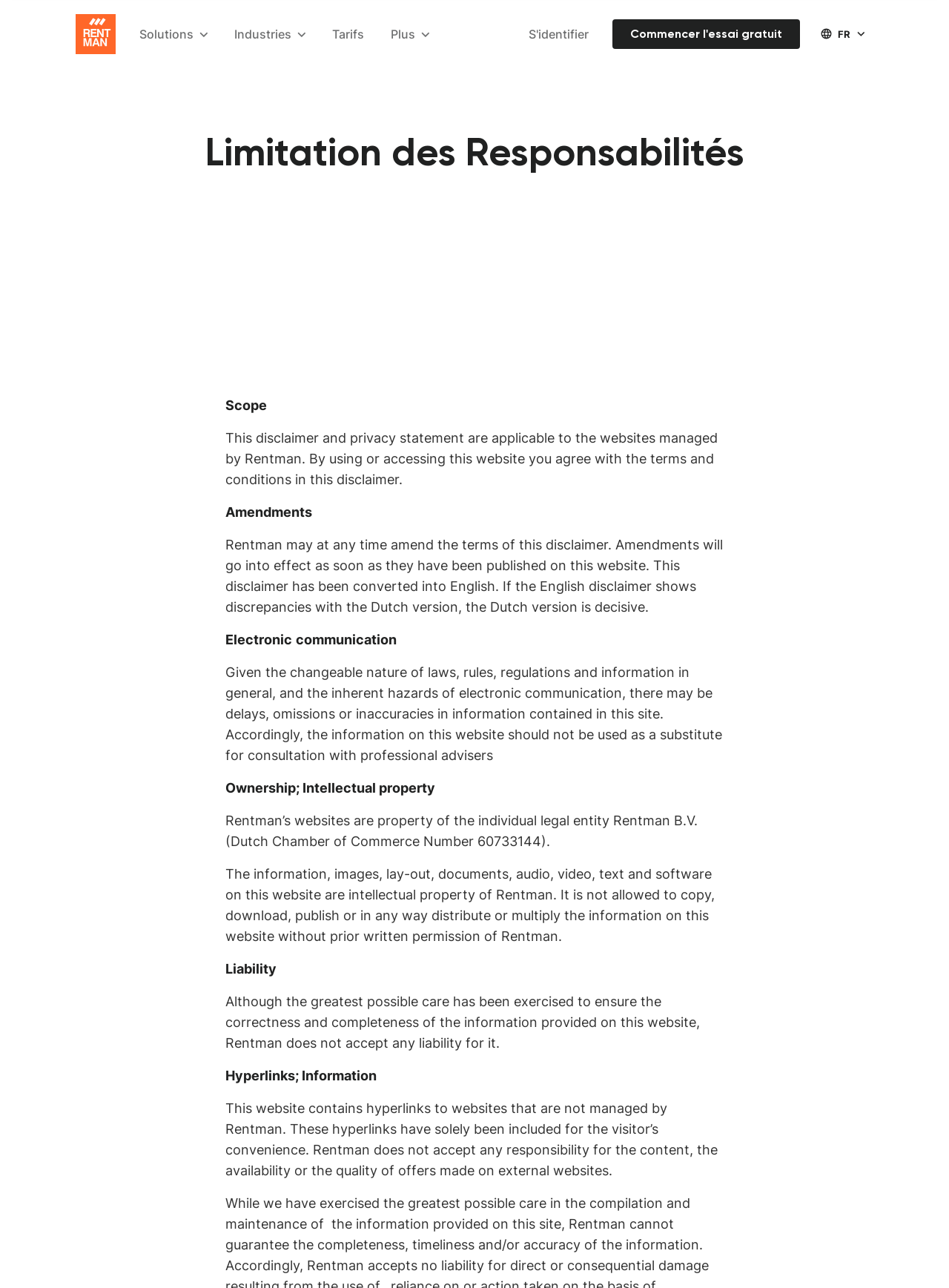Specify the bounding box coordinates of the area that needs to be clicked to achieve the following instruction: "Start a free trial".

[0.645, 0.015, 0.843, 0.038]